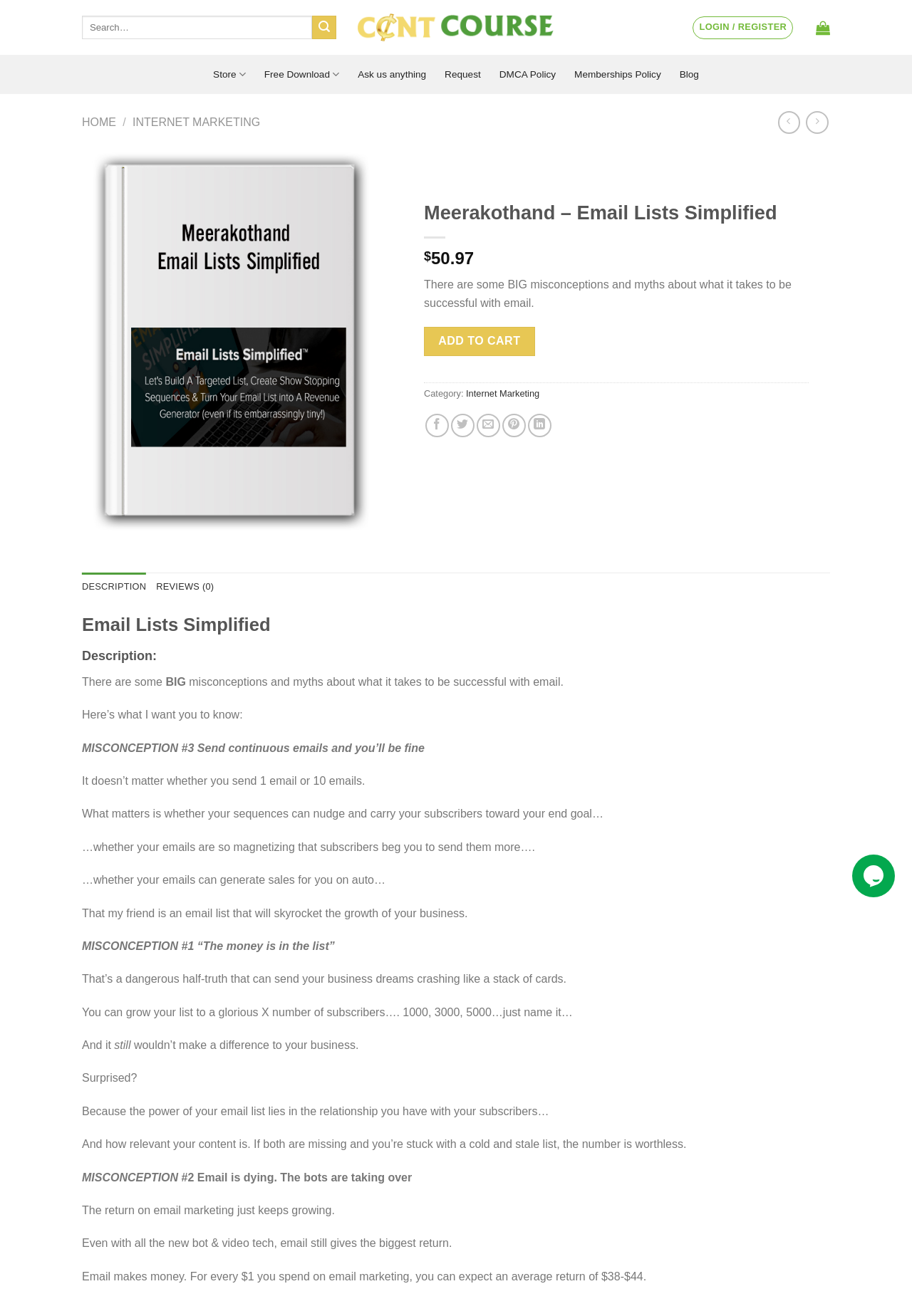Determine the bounding box coordinates of the target area to click to execute the following instruction: "Search for something."

[0.09, 0.012, 0.369, 0.03]